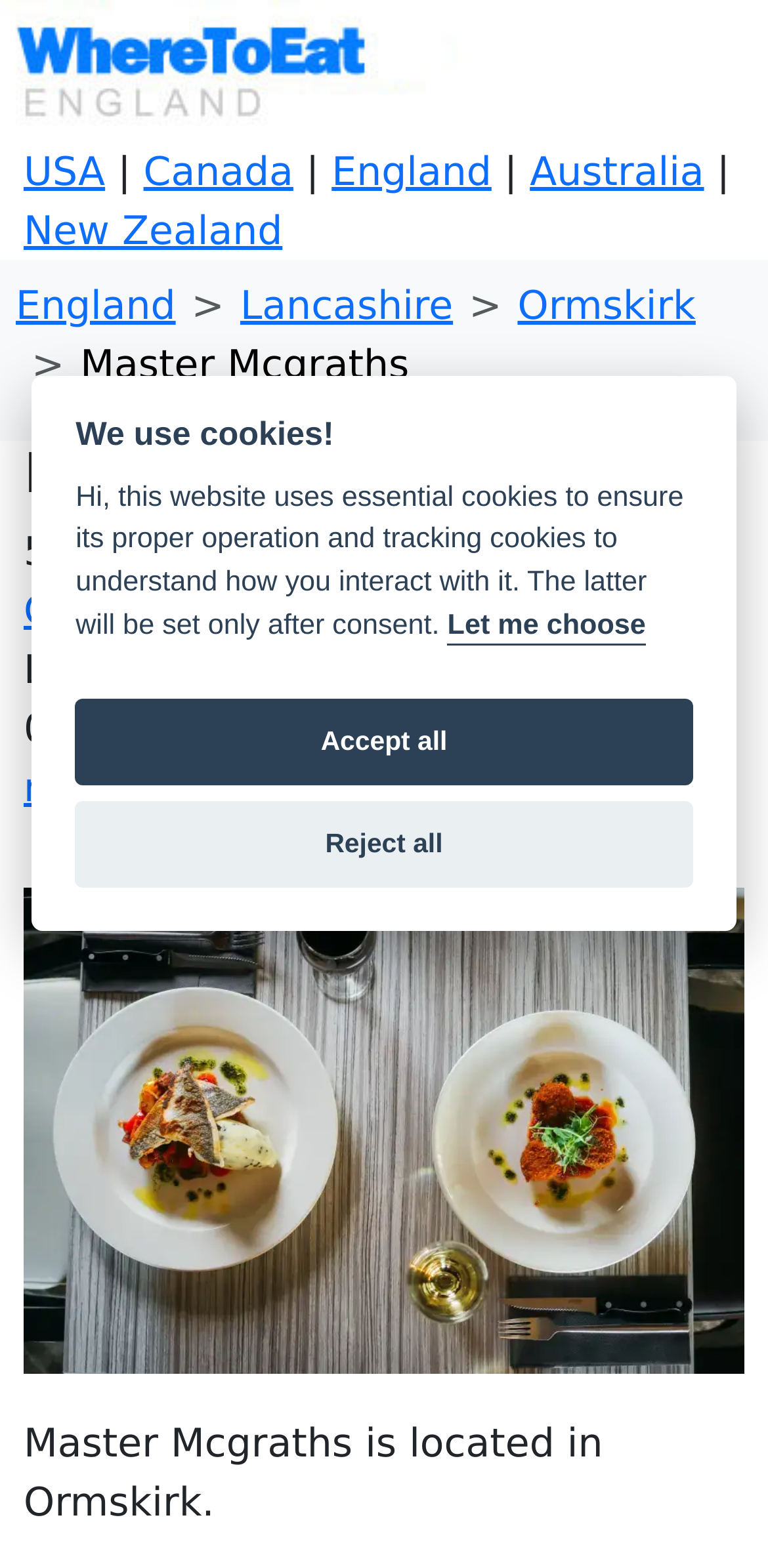Determine the bounding box coordinates for the clickable element required to fulfill the instruction: "Call the restaurant". Provide the coordinates as four float numbers between 0 and 1, i.e., [left, top, right, bottom].

[0.031, 0.45, 0.39, 0.48]